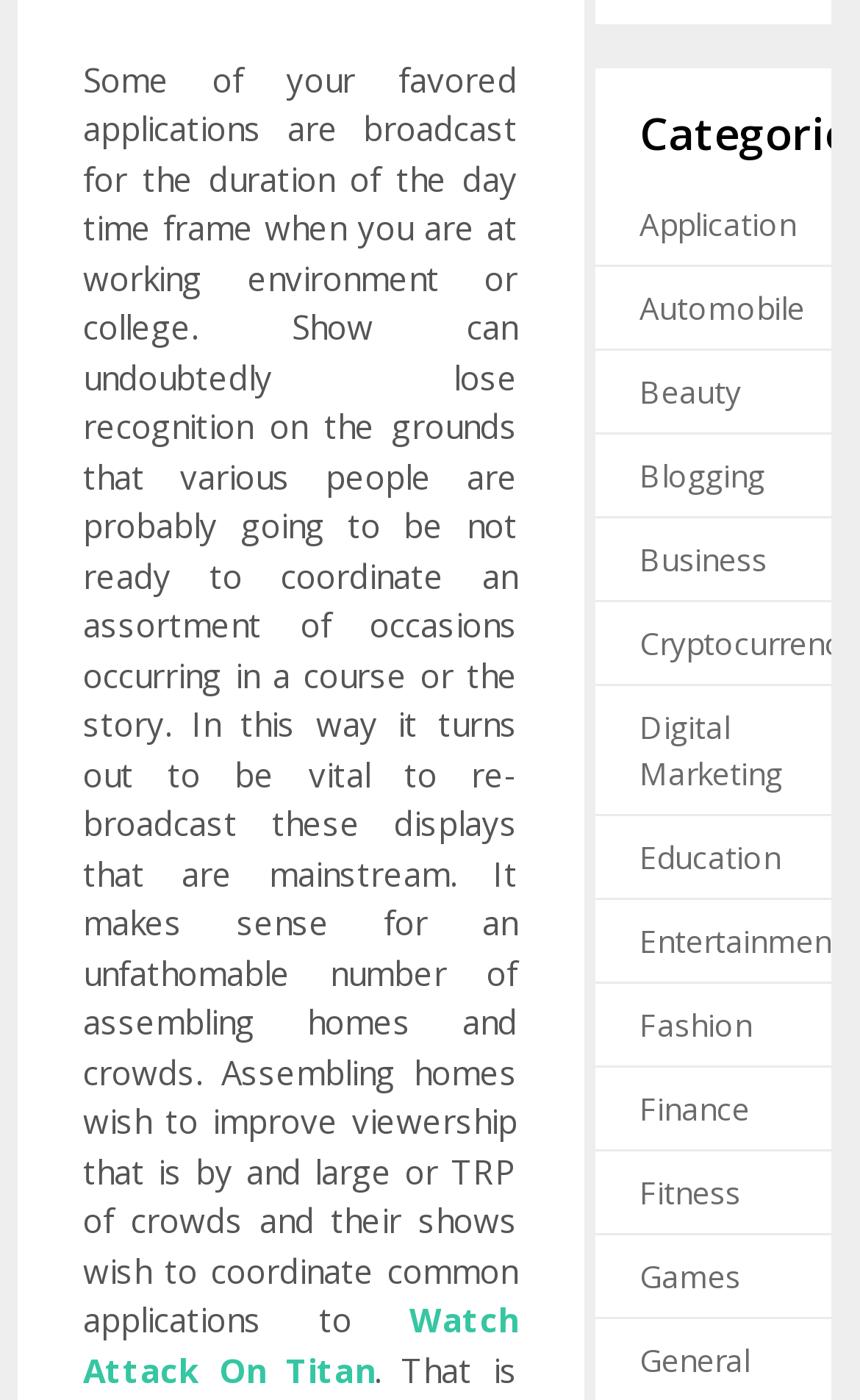What type of link is 'Watch Attack On Titan'?
Look at the screenshot and respond with one word or a short phrase.

TV show link